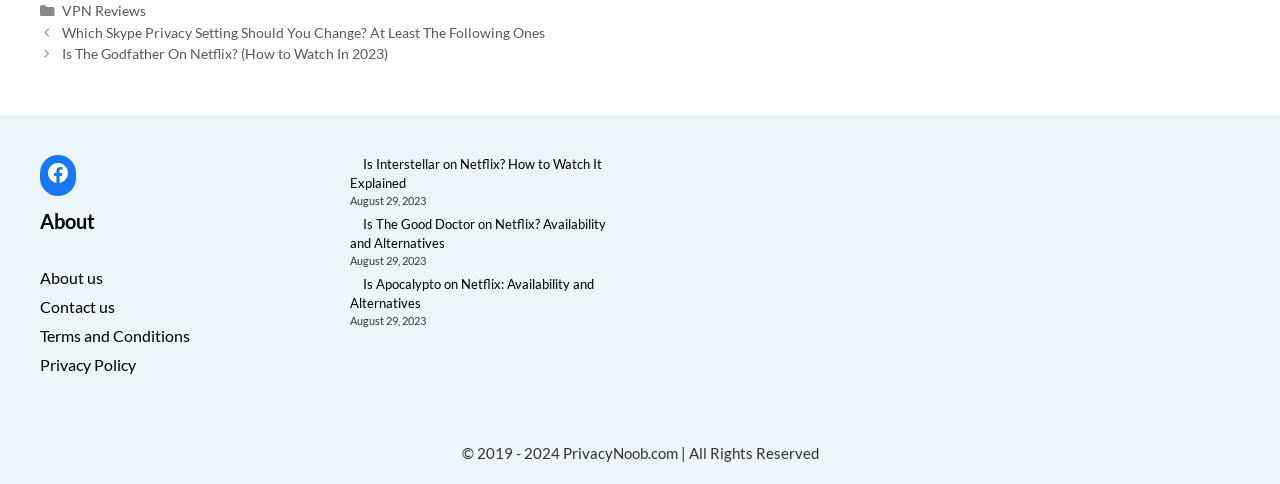Pinpoint the bounding box coordinates of the area that should be clicked to complete the following instruction: "Check Is Interstellar on Netflix?". The coordinates must be given as four float numbers between 0 and 1, i.e., [left, top, right, bottom].

[0.273, 0.322, 0.47, 0.395]